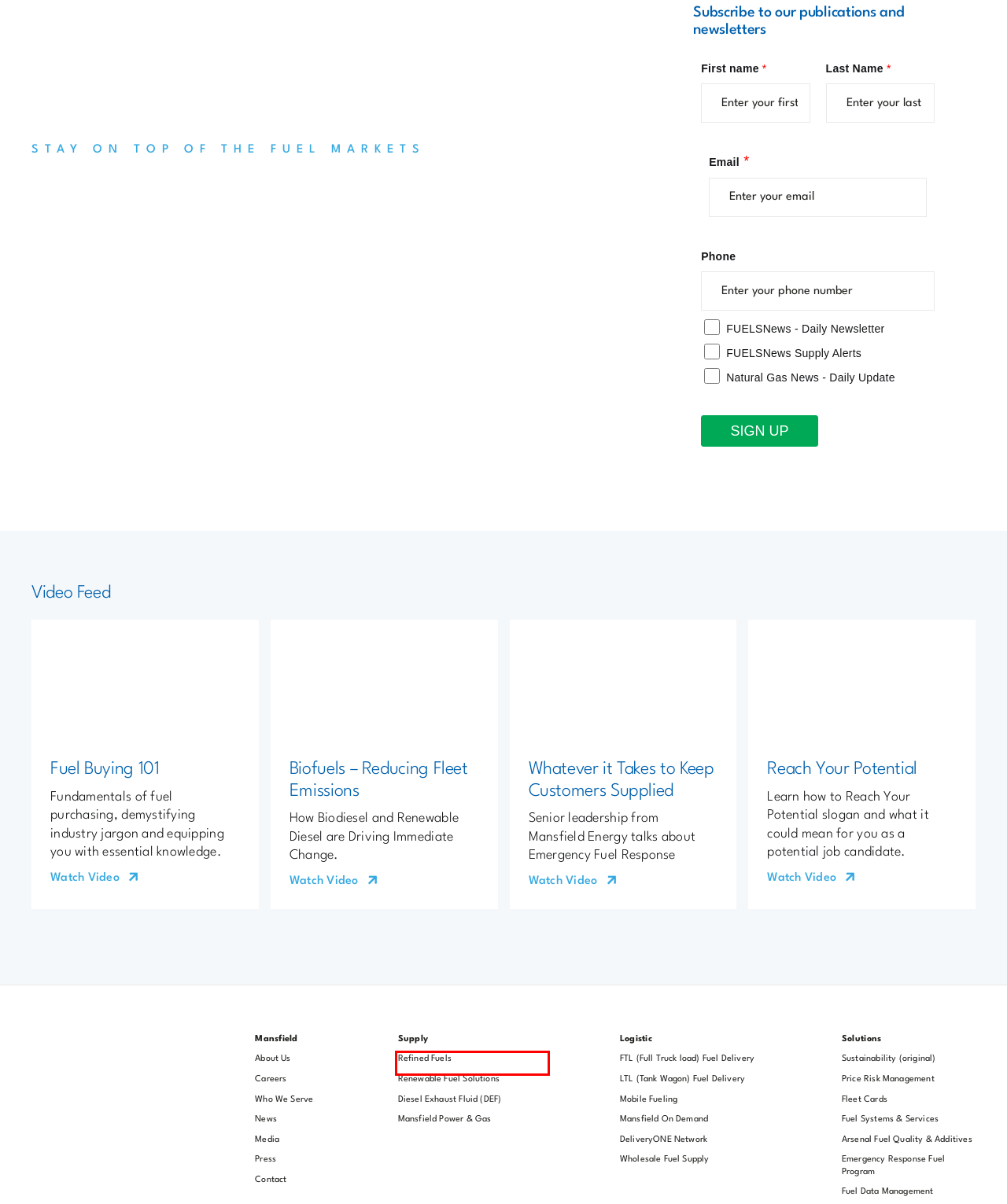Given a webpage screenshot featuring a red rectangle around a UI element, please determine the best description for the new webpage that appears after the element within the bounding box is clicked. The options are:
A. Resources - Mansfield Energy
B. Emergency Response Fuel - Mansfield Energy
C. Biofuels - Reducing Fleet Emissions - Mansfield Energy
D. Mansfield Power & Gas - Mansfield Energy
E. Refined Fuels - Mansfield Energy
F. Mobile Fueling - Mansfield Energy
G. LTL Fuel - Mansfield Energy
H. Renewable Fuel Solutions - Mansfield Energy

E